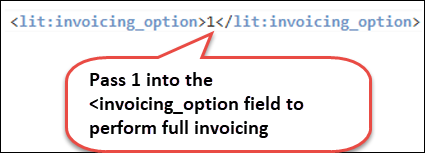What value should be passed to initiate full invoicing?
Provide a concise answer using a single word or phrase based on the image.

1